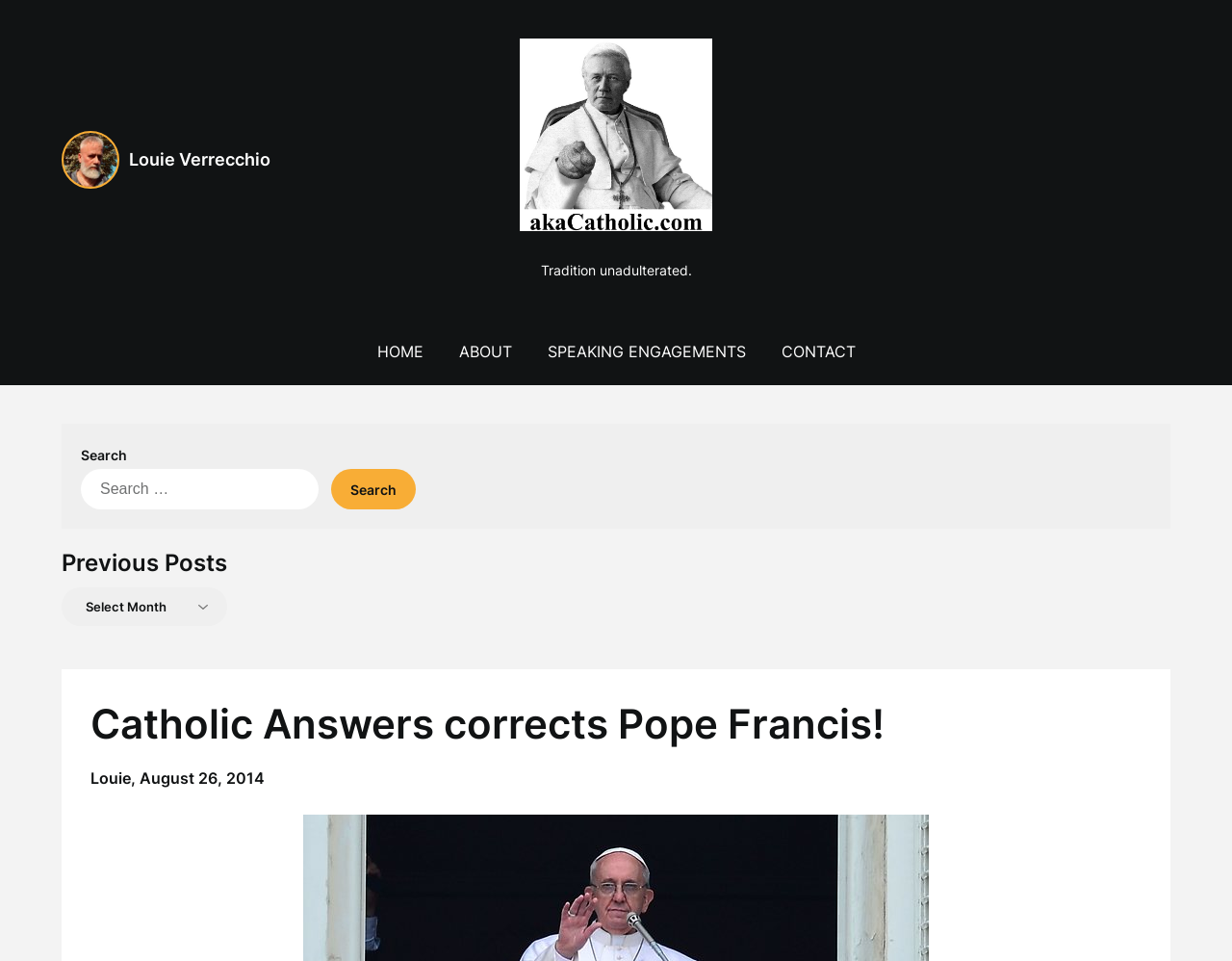Locate the bounding box coordinates of the element that needs to be clicked to carry out the instruction: "click the 'CONTACT' link". The coordinates should be given as four float numbers ranging from 0 to 1, i.e., [left, top, right, bottom].

[0.621, 0.332, 0.707, 0.401]